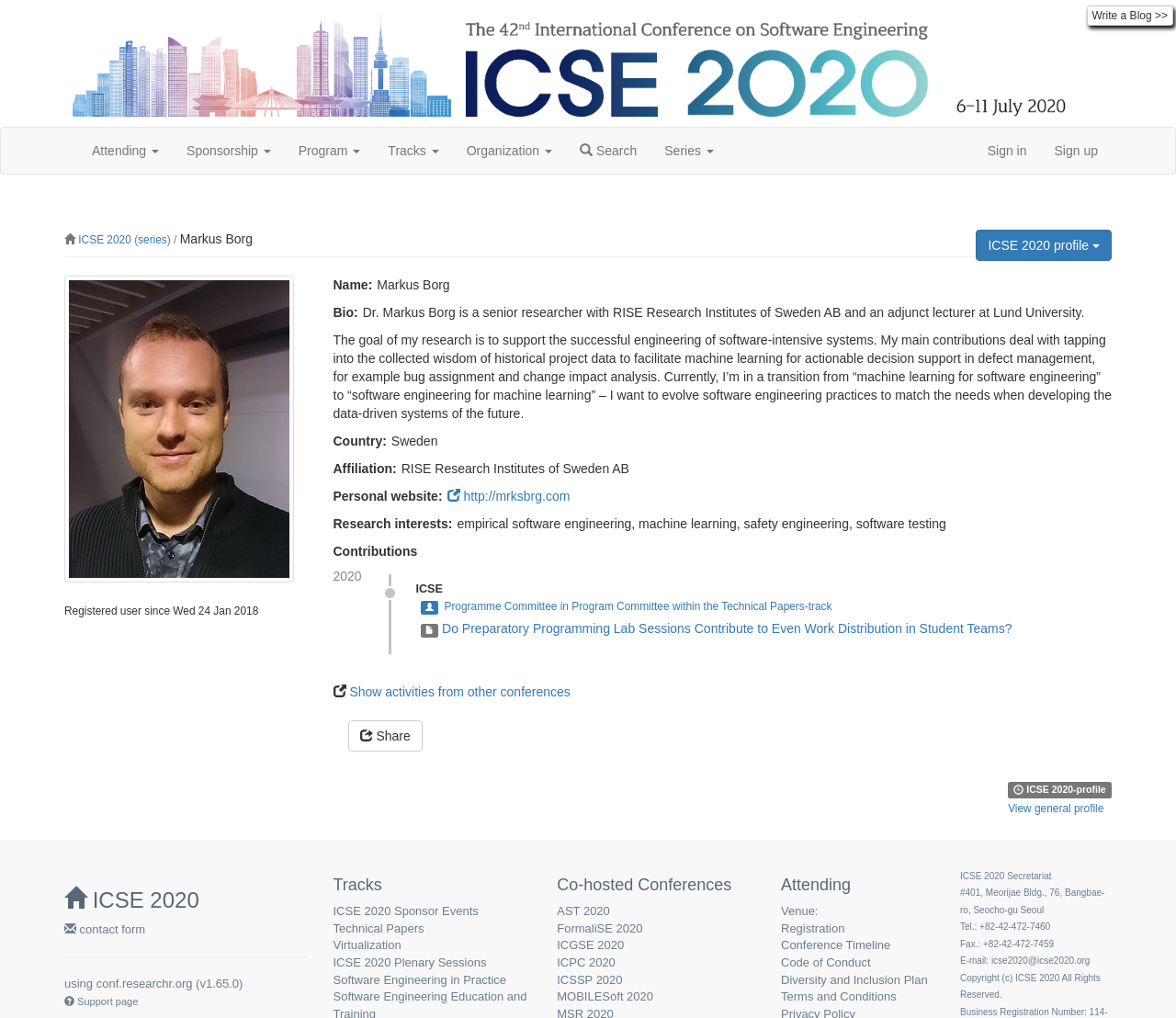What is the country of the researcher?
Using the information from the image, give a concise answer in one word or a short phrase.

Sweden